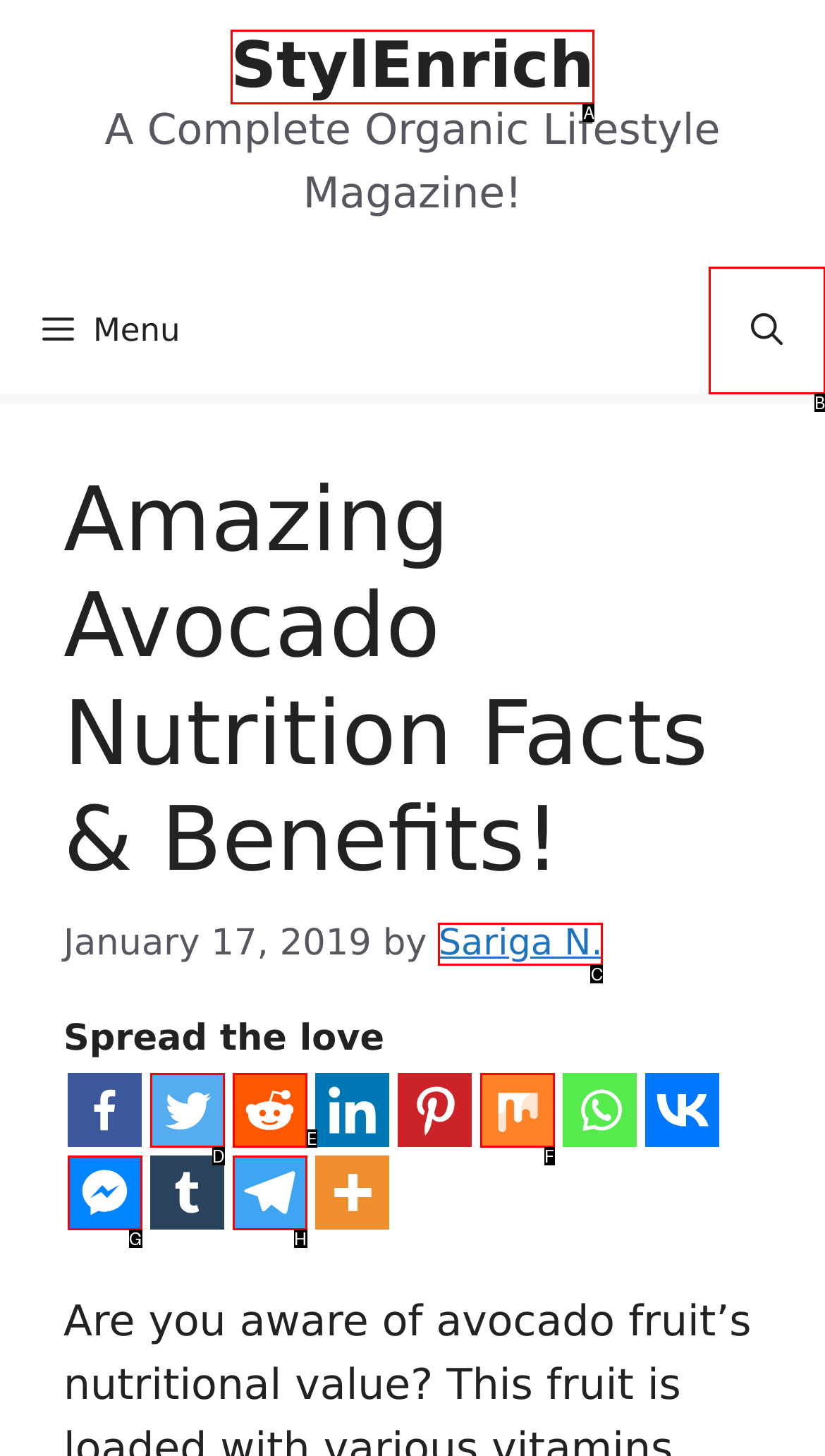Select the HTML element that matches the description: StylEnrich
Respond with the letter of the correct choice from the given options directly.

A